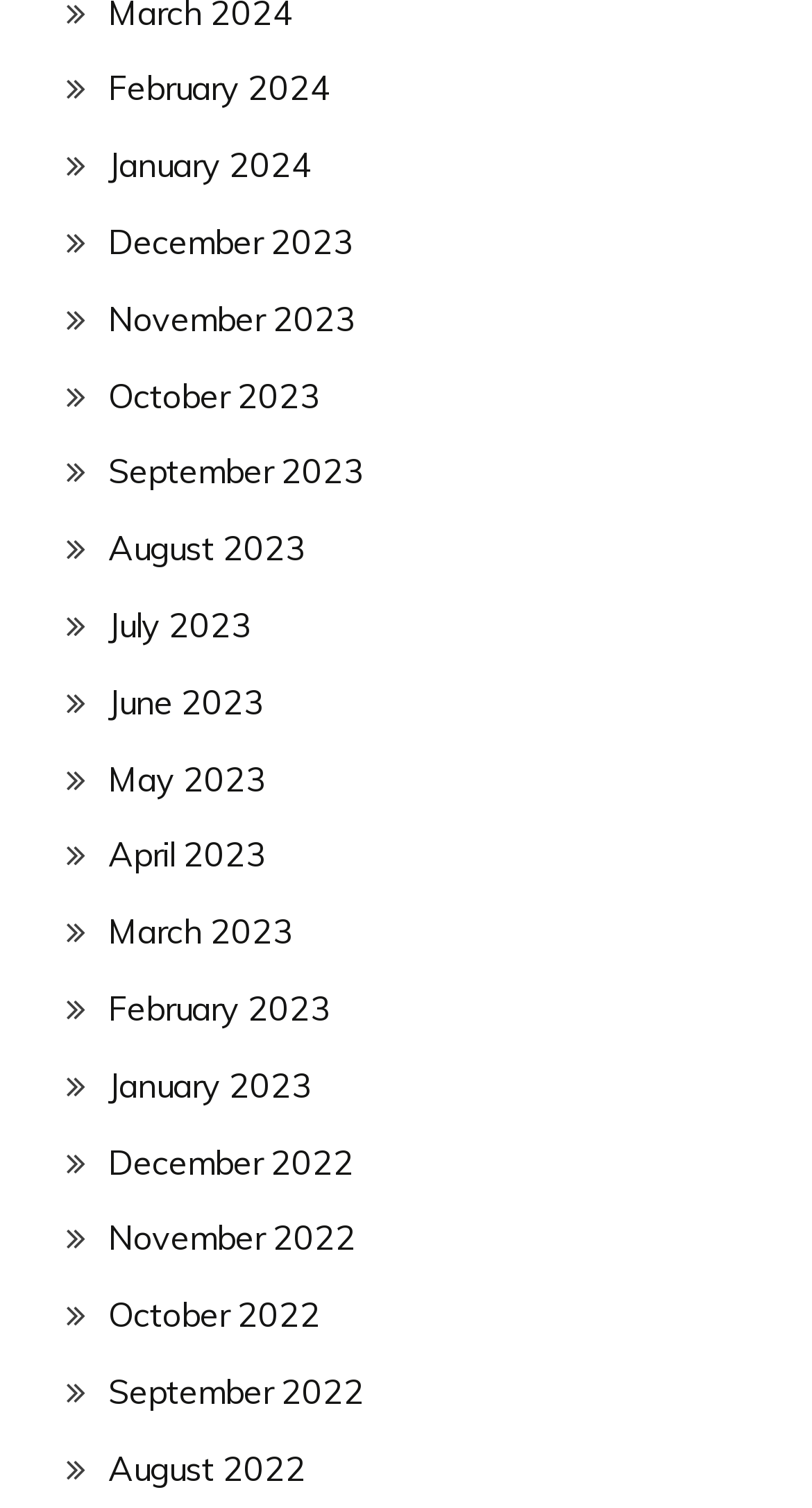Please provide a detailed answer to the question below based on the screenshot: 
How many links are there on the webpage?

I counted the number of links on the webpage, and there are 12 links, each representing a month from February 2024 to August 2022.